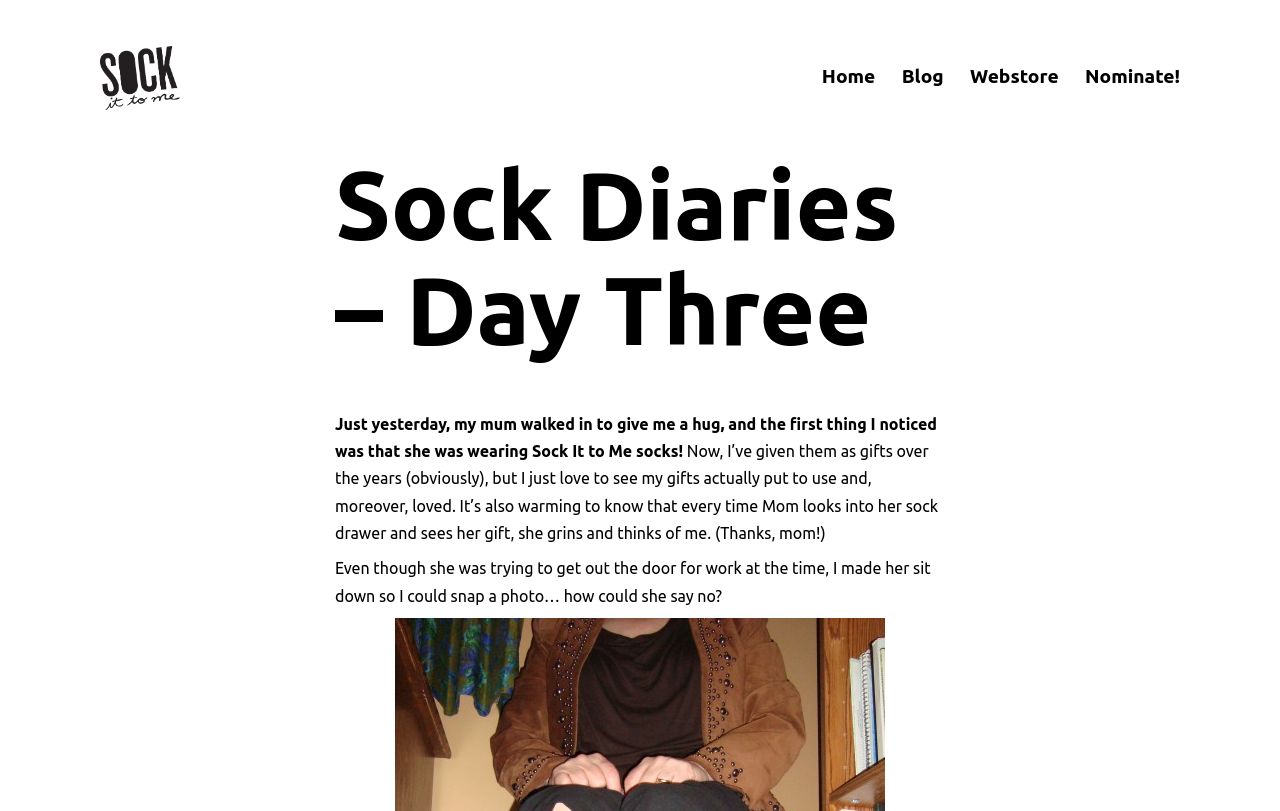What did the author give as gifts?
Please answer the question as detailed as possible based on the image.

The author states that they have given Sock It to Me socks as gifts over the years, and it's lovely to see them being used and loved.